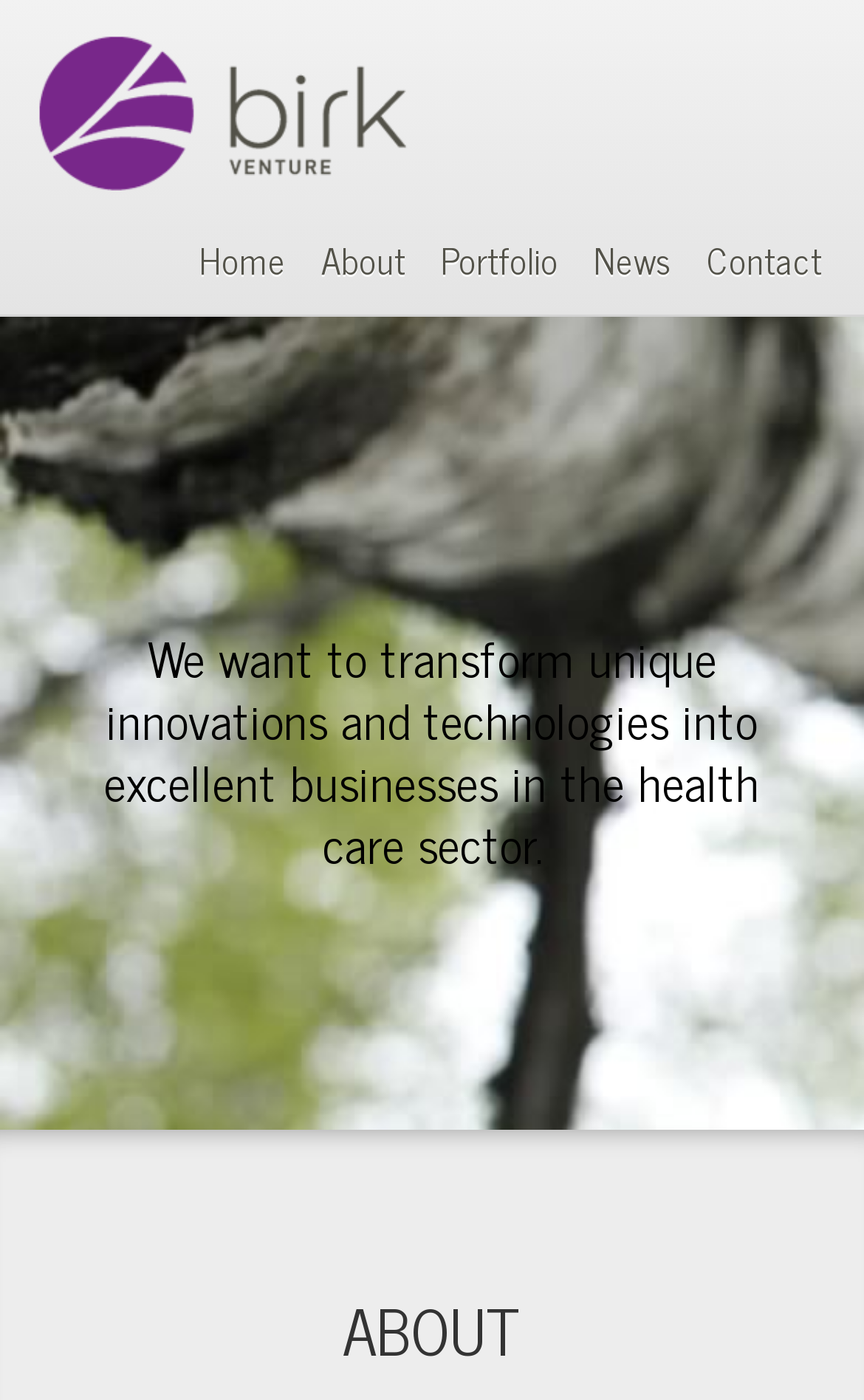How many navigation links are there?
Please provide a single word or phrase answer based on the image.

5